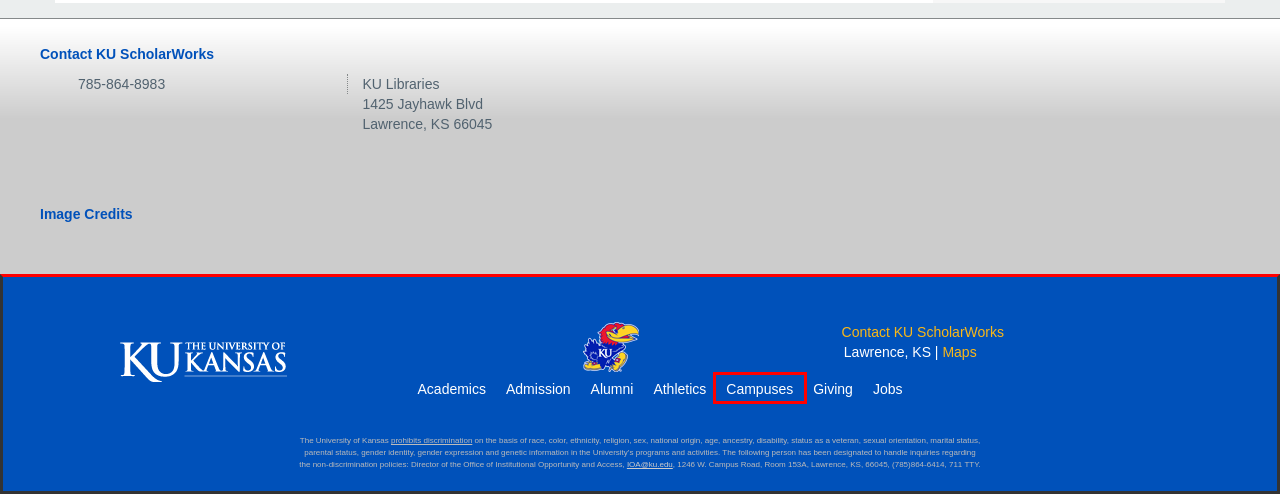Please examine the screenshot provided, which contains a red bounding box around a UI element. Select the webpage description that most accurately describes the new page displayed after clicking the highlighted element. Here are the candidates:
A. Academics | The University of Kansas
B. Homepage | Work at KU
C. About KU | The University of Kansas
D. Outlook
E. KU ScholarWorks
F. Home - KU Endowment
G. Contact
H. Image Credits

C